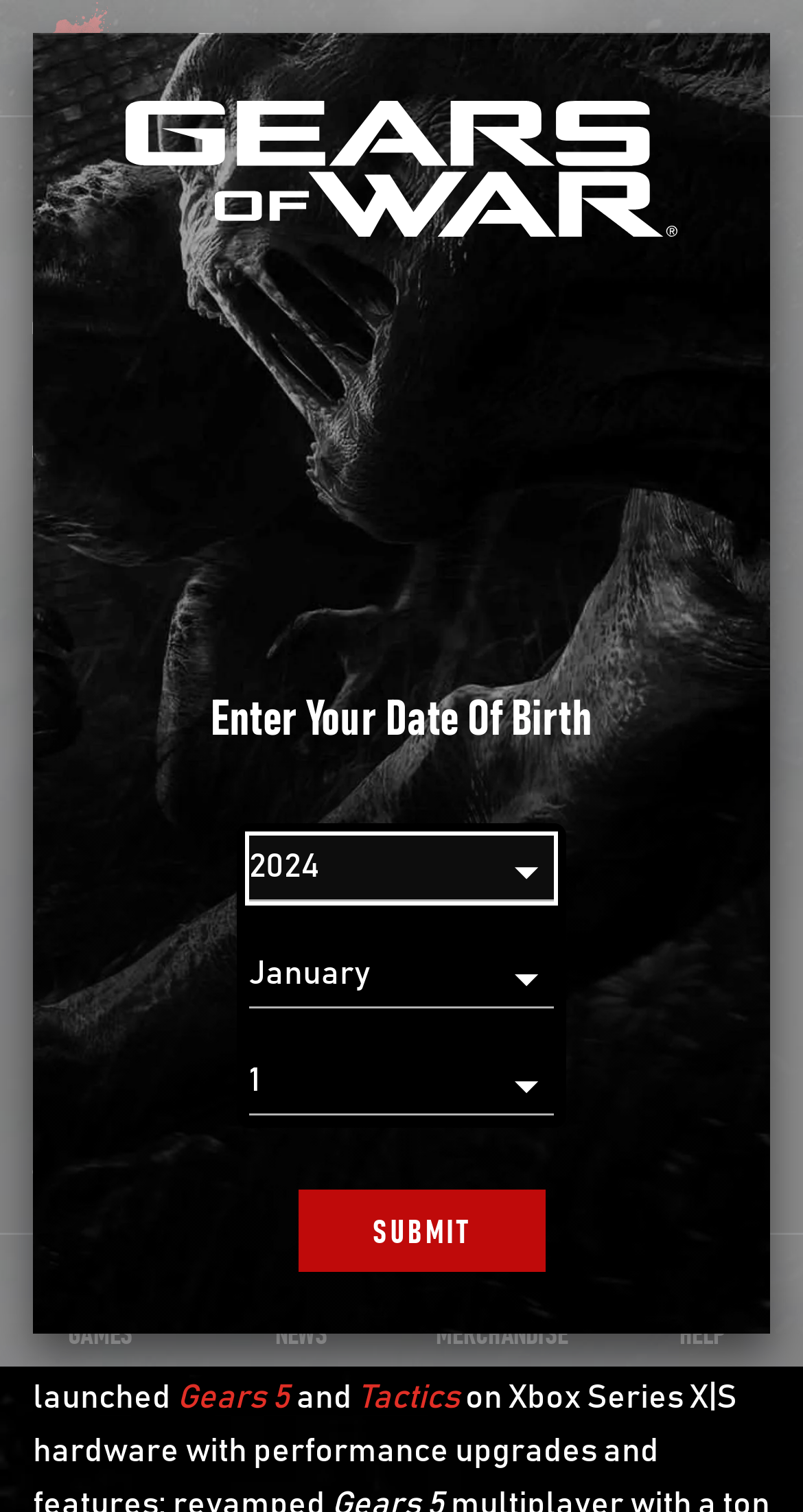Find the bounding box coordinates of the area to click in order to follow the instruction: "Select a year".

[0.31, 0.553, 0.69, 0.596]